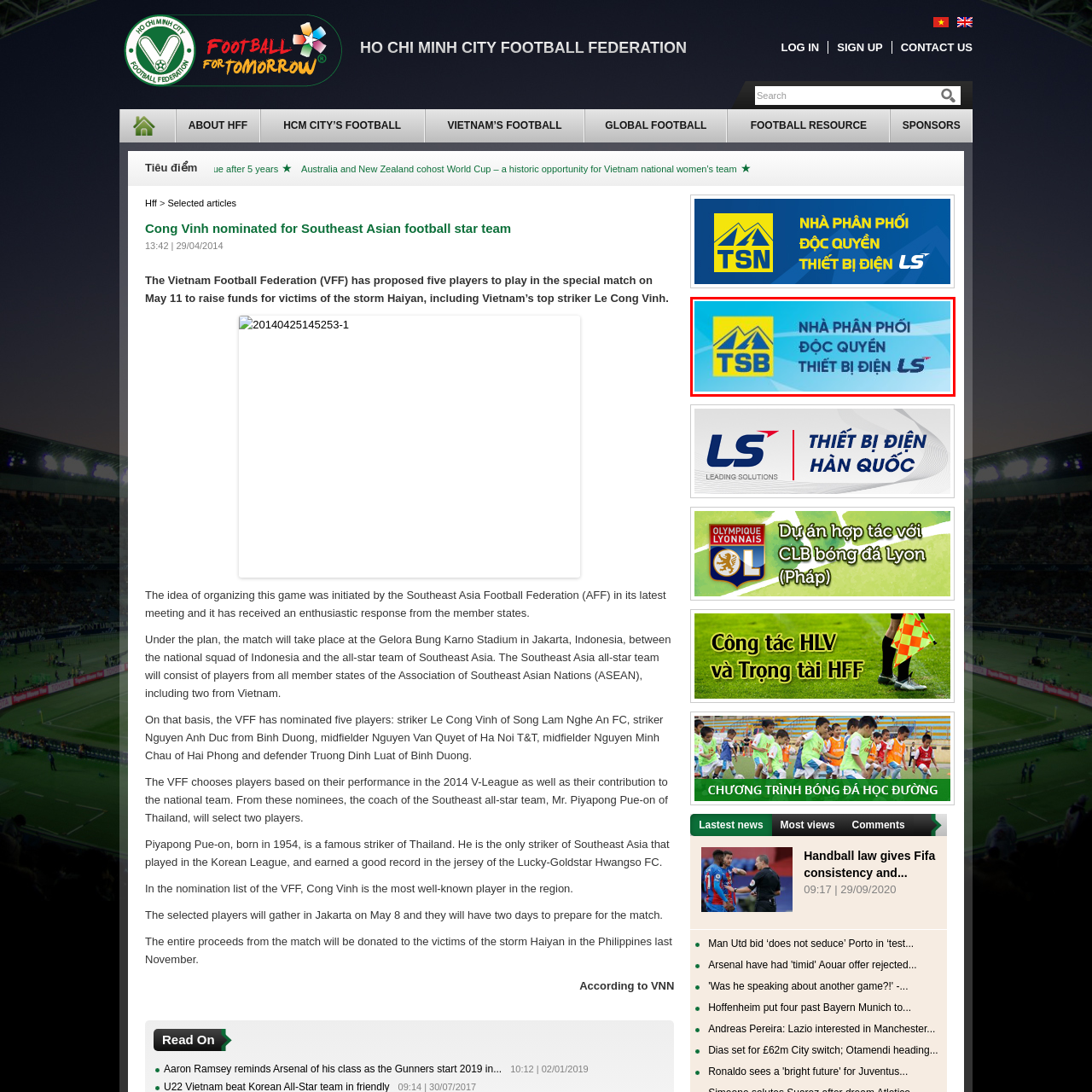Detail the visual elements present in the red-framed section of the image.

The image prominently displays the logo of TSB, which is highlighted against a bright blue background. The logo features bold yellow mountains above the letters "TSB," creating a striking visual identity. Accompanying the logo is a Vietnamese slogan that translates to "Exclusive Distributor of LS Electrical Equipment." This suggests that TSB plays a crucial role in the distribution of LS brand electrical products, indicating a focus on quality and reliability in the electrical equipment industry. The overall design conveys professionalism and trustworthiness, appealing to both commercial and residential clients looking for electrical solutions.